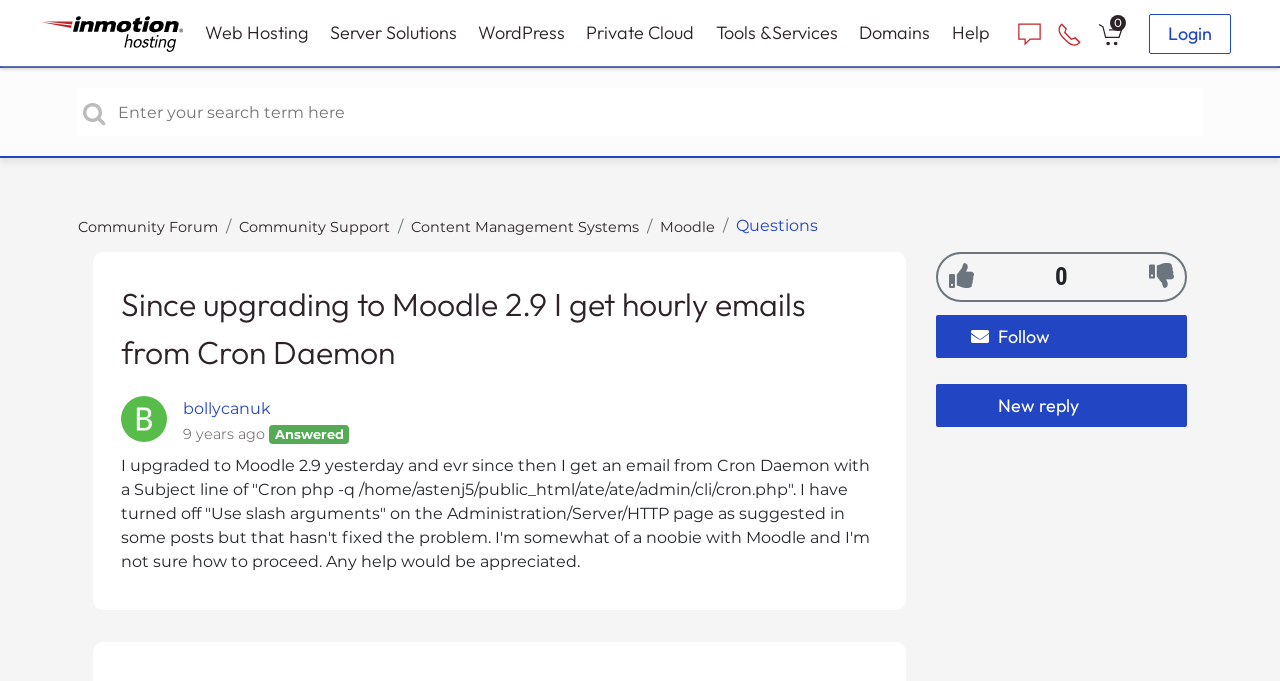Locate the bounding box coordinates of the clickable region to complete the following instruction: "Read about Taylor’s rise to fame."

None